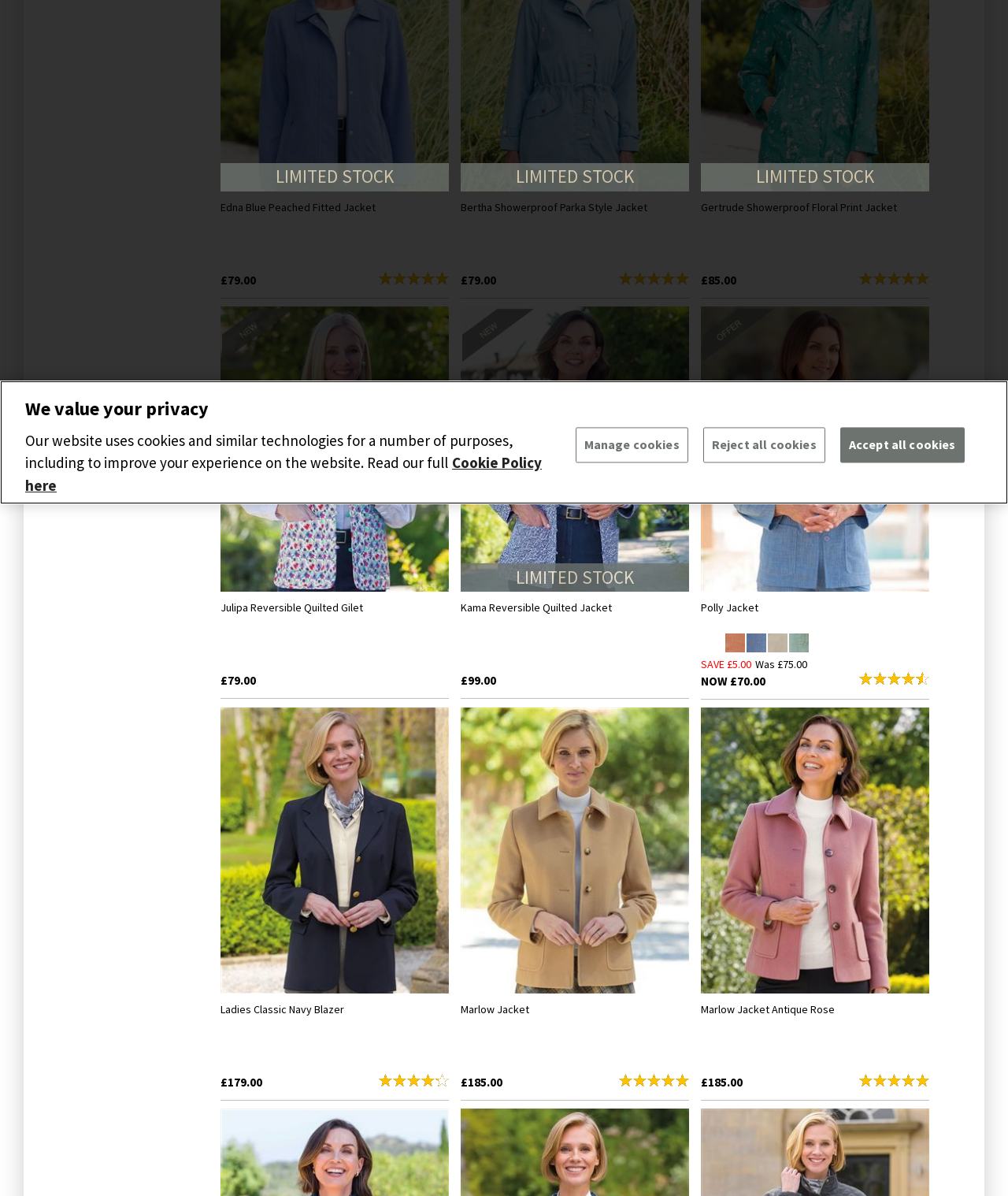Please determine the bounding box of the UI element that matches this description: Gertrude Showerproof Floral Print Jacket. The coordinates should be given as (top-left x, top-left y, bottom-right x, bottom-right y), with all values between 0 and 1.

[0.695, 0.166, 0.922, 0.194]